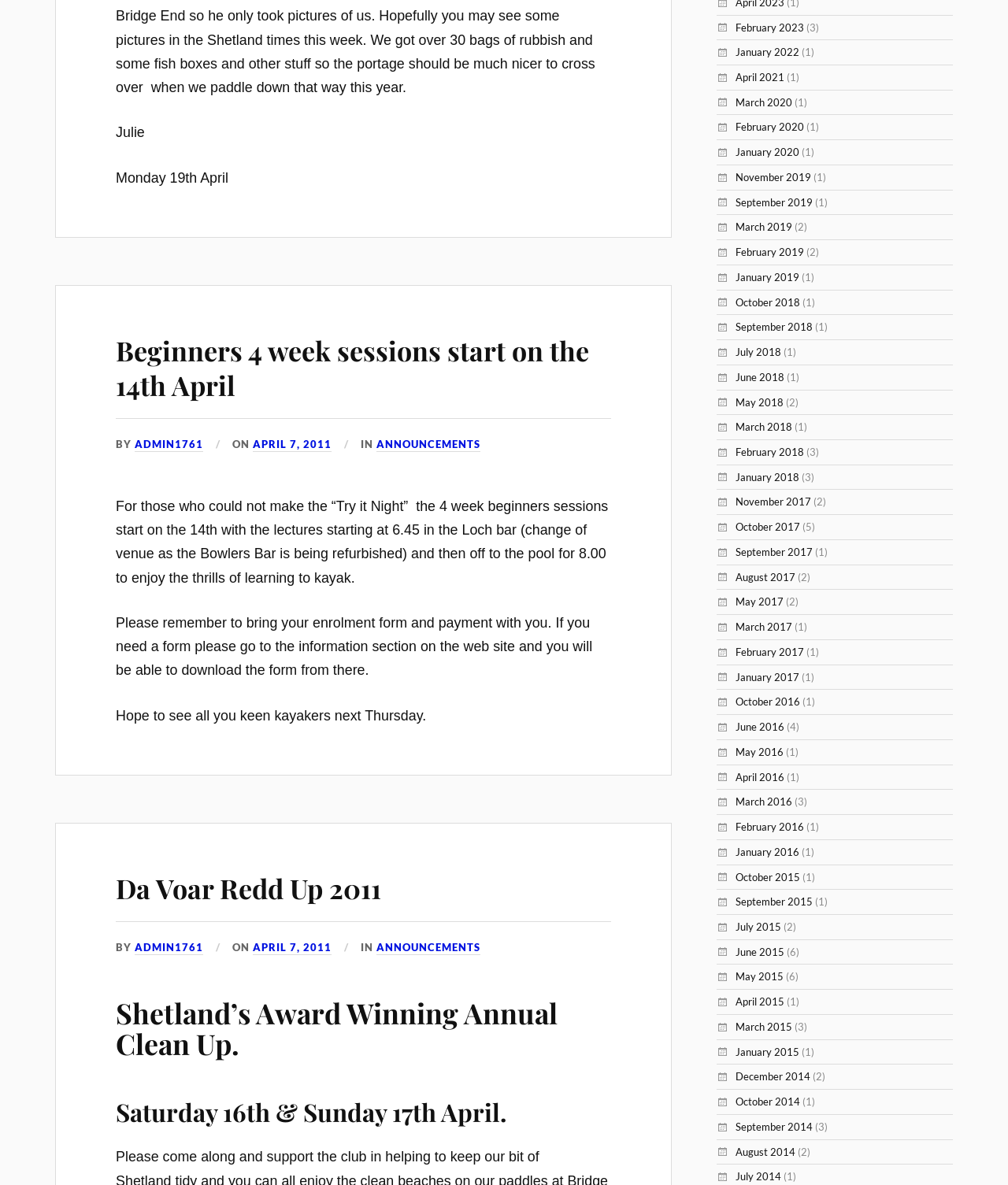Based on the element description: "Barber, Katherine", identify the UI element and provide its bounding box coordinates. Use four float numbers between 0 and 1, [left, top, right, bottom].

None